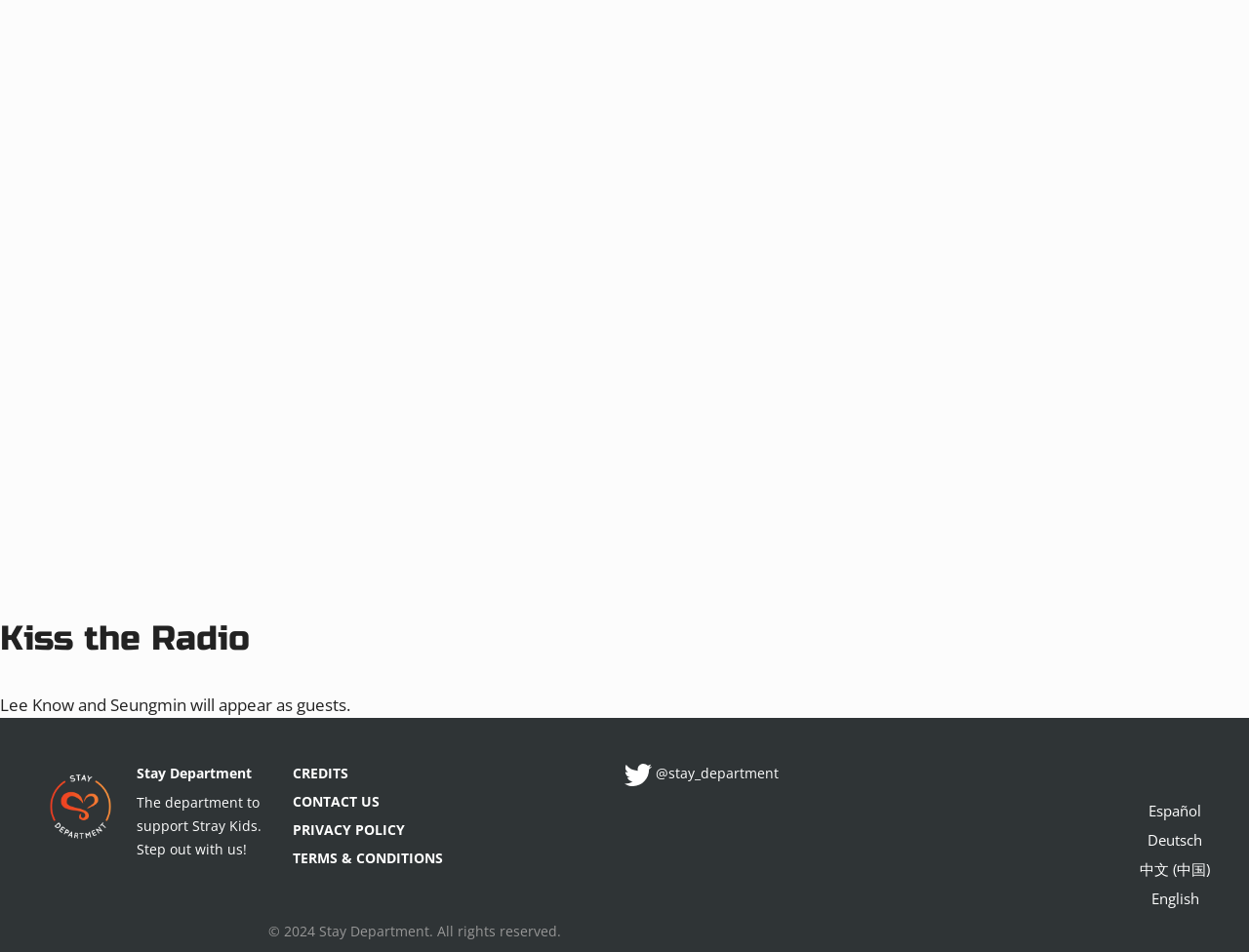Can you find the bounding box coordinates for the element that needs to be clicked to execute this instruction: "Check PRIVACY POLICY"? The coordinates should be given as four float numbers between 0 and 1, i.e., [left, top, right, bottom].

[0.234, 0.859, 0.367, 0.884]